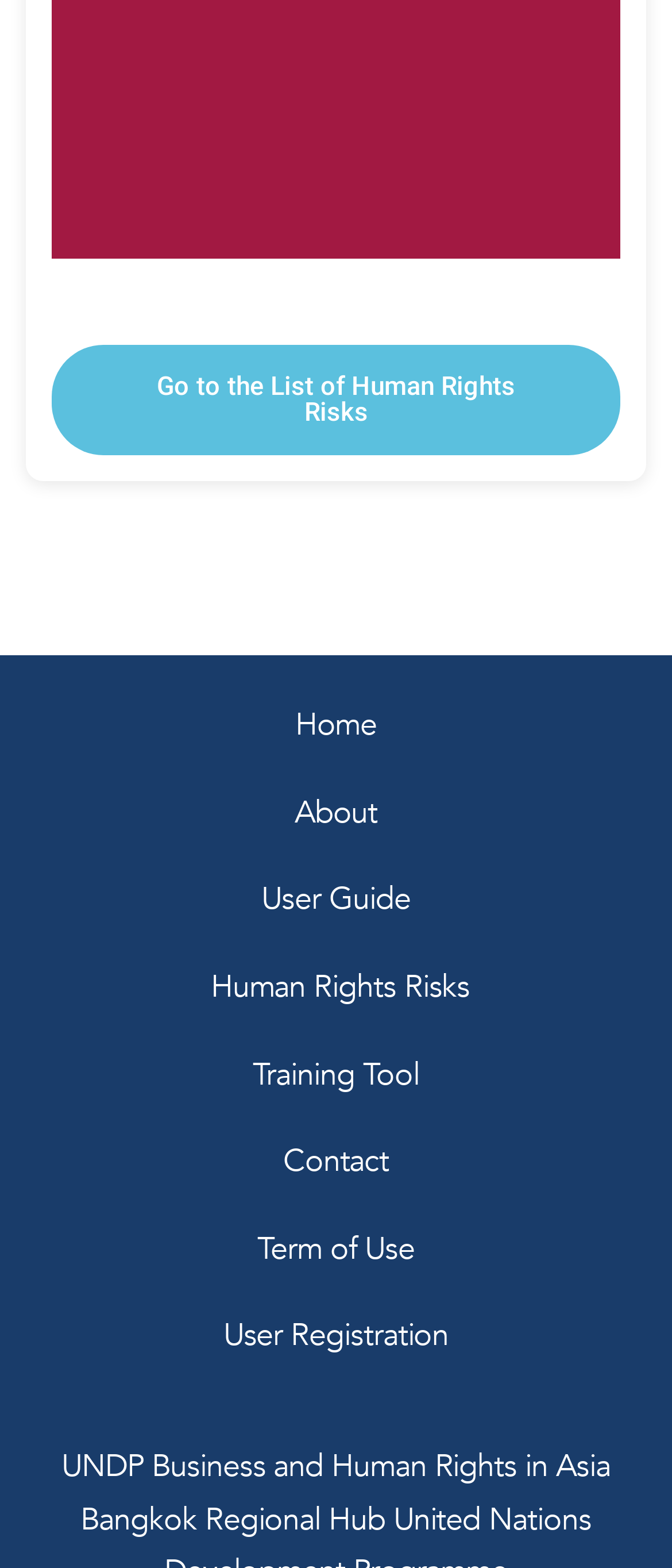Answer the following query concisely with a single word or phrase:
How many columns are in the top navigation bar?

1